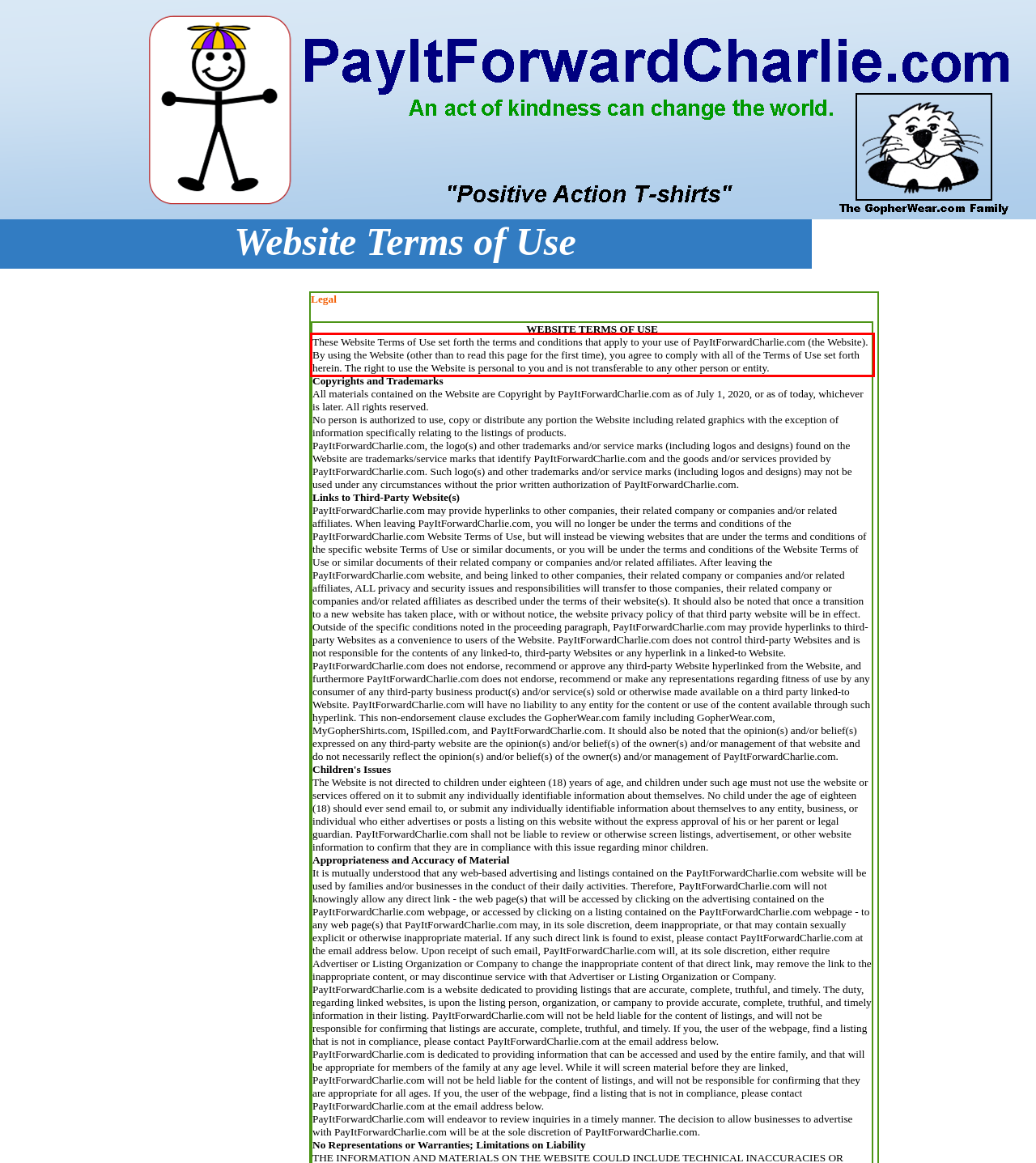Please perform OCR on the text content within the red bounding box that is highlighted in the provided webpage screenshot.

These Website Terms of Use set forth the terms and conditions that apply to your use of PayItForwardCharlie.com (the Website). By using the Website (other than to read this page for the first time), you agree to comply with all of the Terms of Use set forth herein. The right to use the Website is personal to you and is not transferable to any other person or entity.